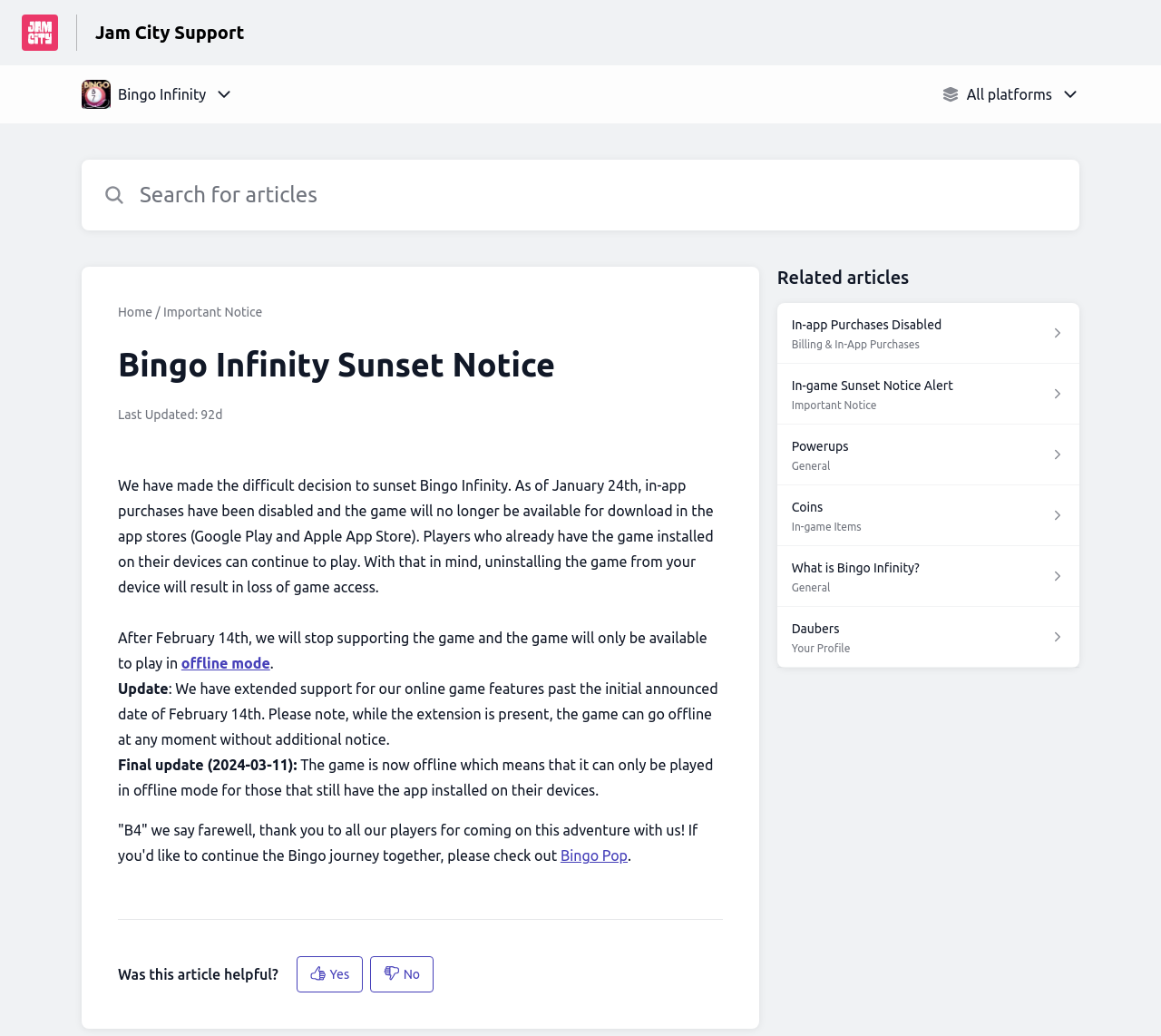Please locate the bounding box coordinates for the element that should be clicked to achieve the following instruction: "Search". Ensure the coordinates are given as four float numbers between 0 and 1, i.e., [left, top, right, bottom].

None